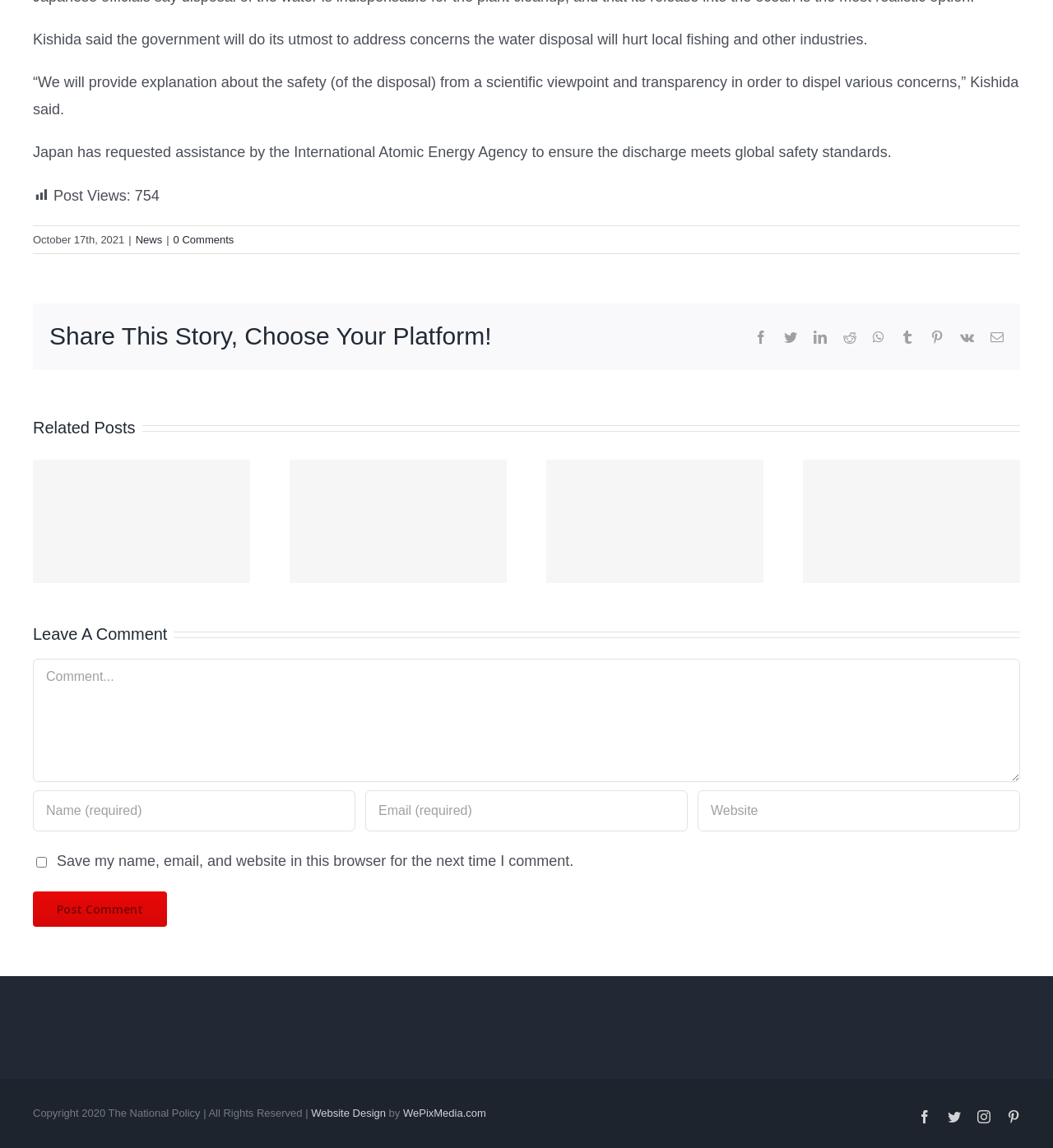Determine the bounding box coordinates of the area to click in order to meet this instruction: "Read related post about India calling Canada arrests over Sikh activist murder ‘political compulsion’".

[0.158, 0.349, 0.186, 0.375]